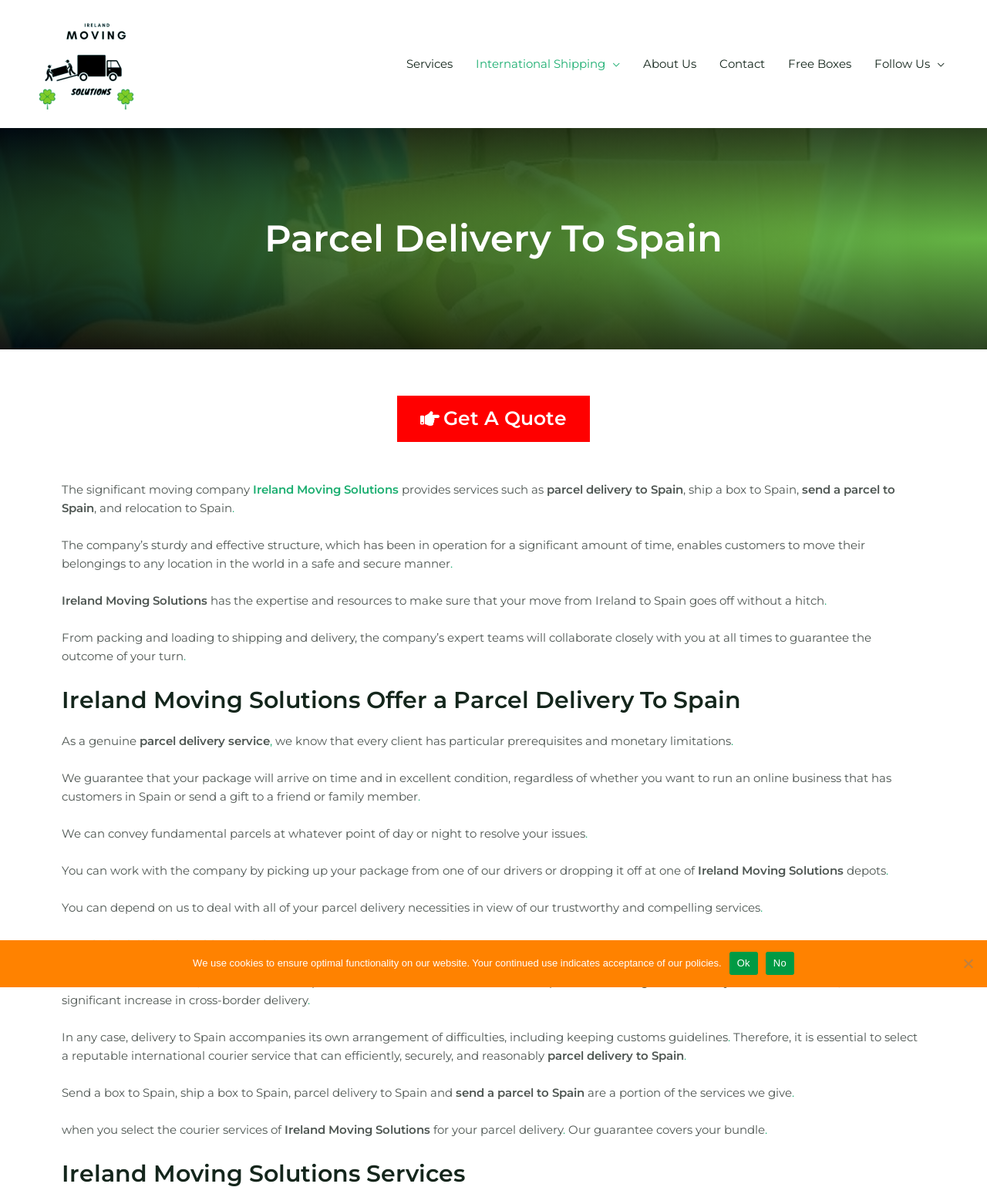What is the benefit of choosing Ireland Moving Solutions?
Craft a detailed and extensive response to the question.

According to the webpage, choosing Ireland Moving Solutions ensures that parcels are delivered efficiently, securely, and reasonably. This information is mentioned in the paragraph that starts with 'Therefore, it is essential to select a reputable international courier service'.